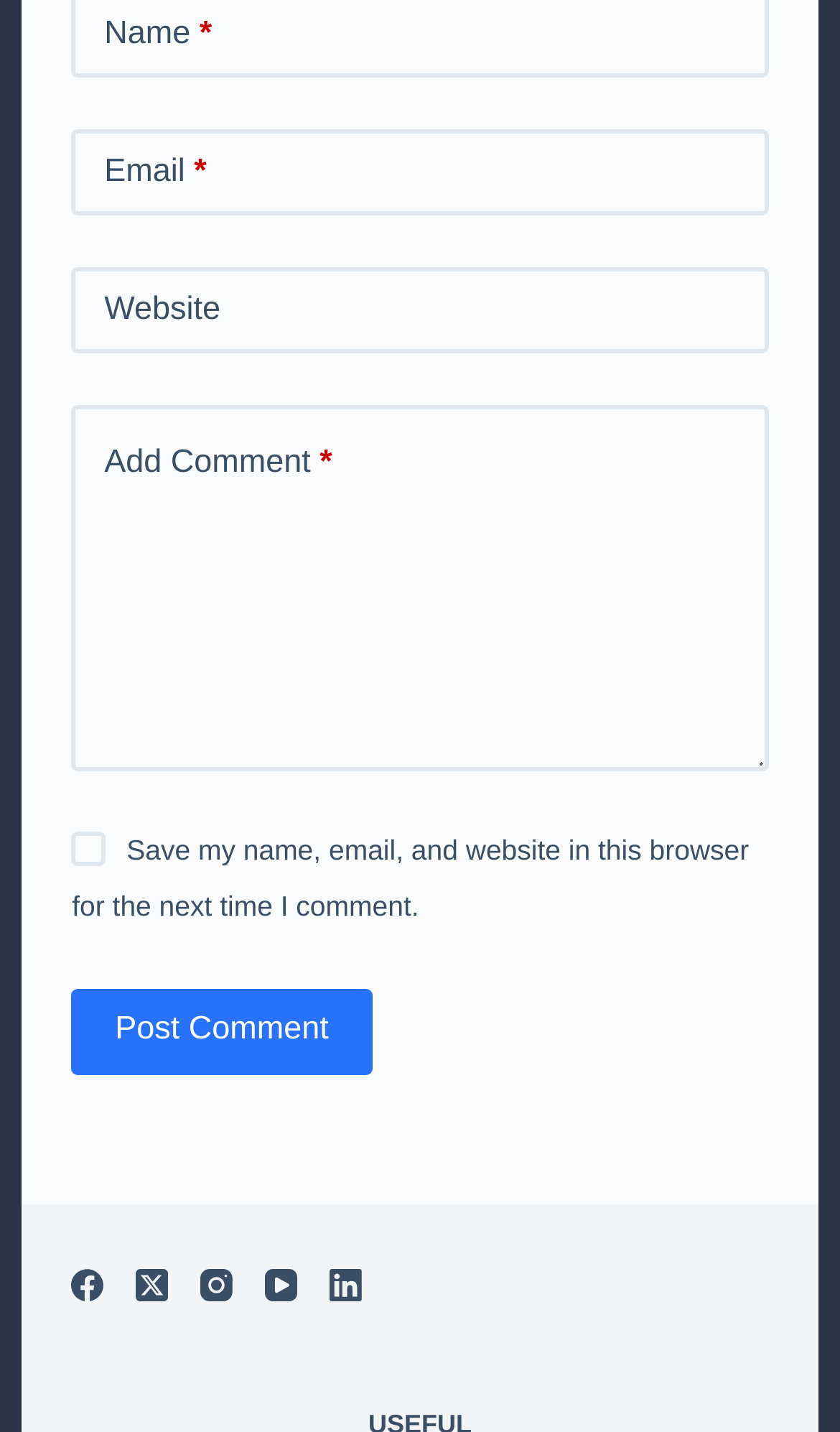Please determine the bounding box coordinates of the element's region to click for the following instruction: "Post the comment".

[0.086, 0.69, 0.443, 0.75]